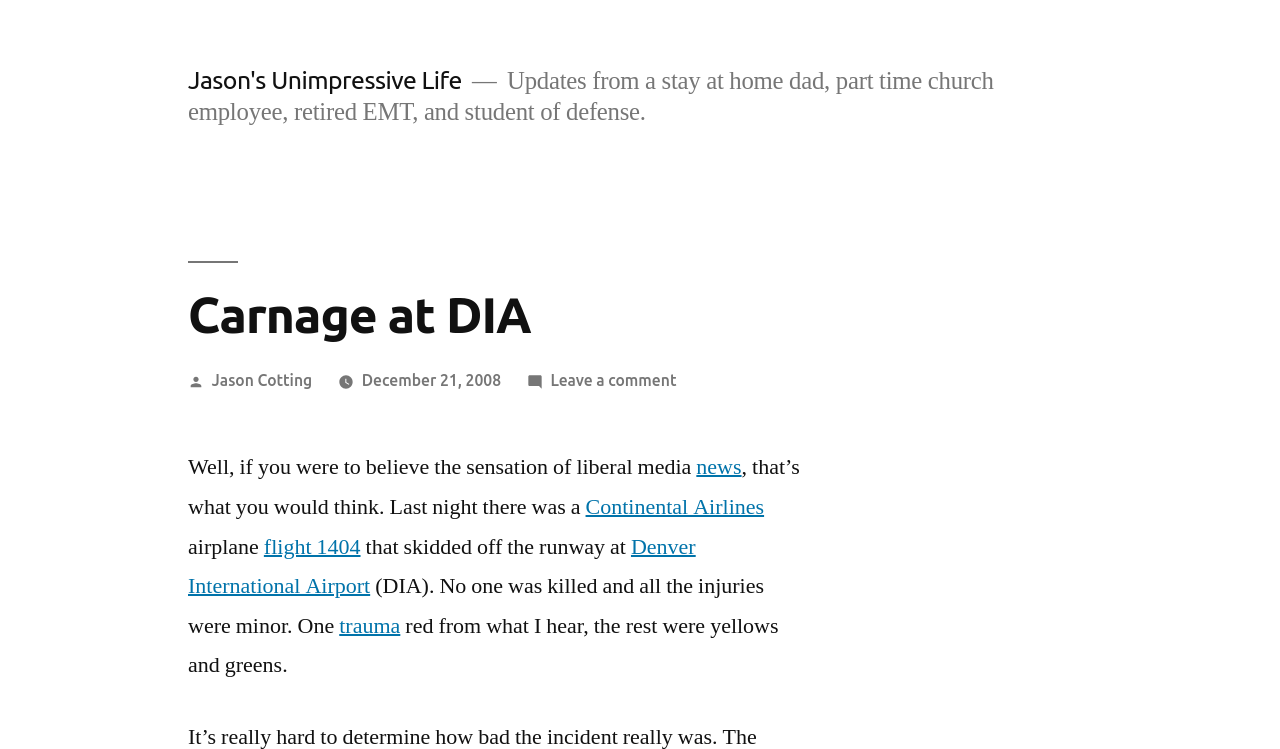Please identify the bounding box coordinates of the element's region that I should click in order to complete the following instruction: "view Jason Cotting's profile". The bounding box coordinates consist of four float numbers between 0 and 1, i.e., [left, top, right, bottom].

[0.165, 0.496, 0.244, 0.52]